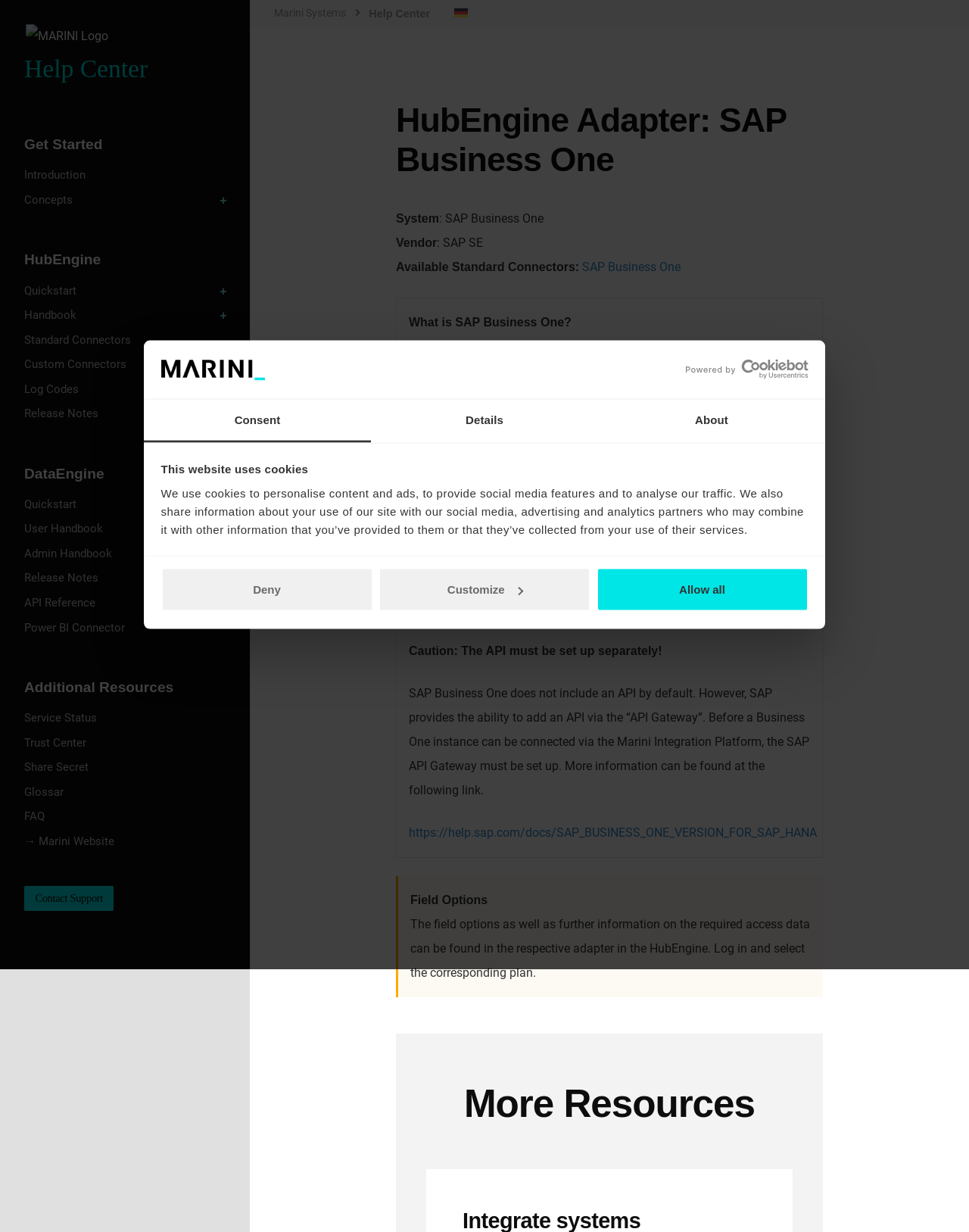Show the bounding box coordinates for the HTML element described as: "Release Notes".

[0.0, 0.46, 0.258, 0.48]